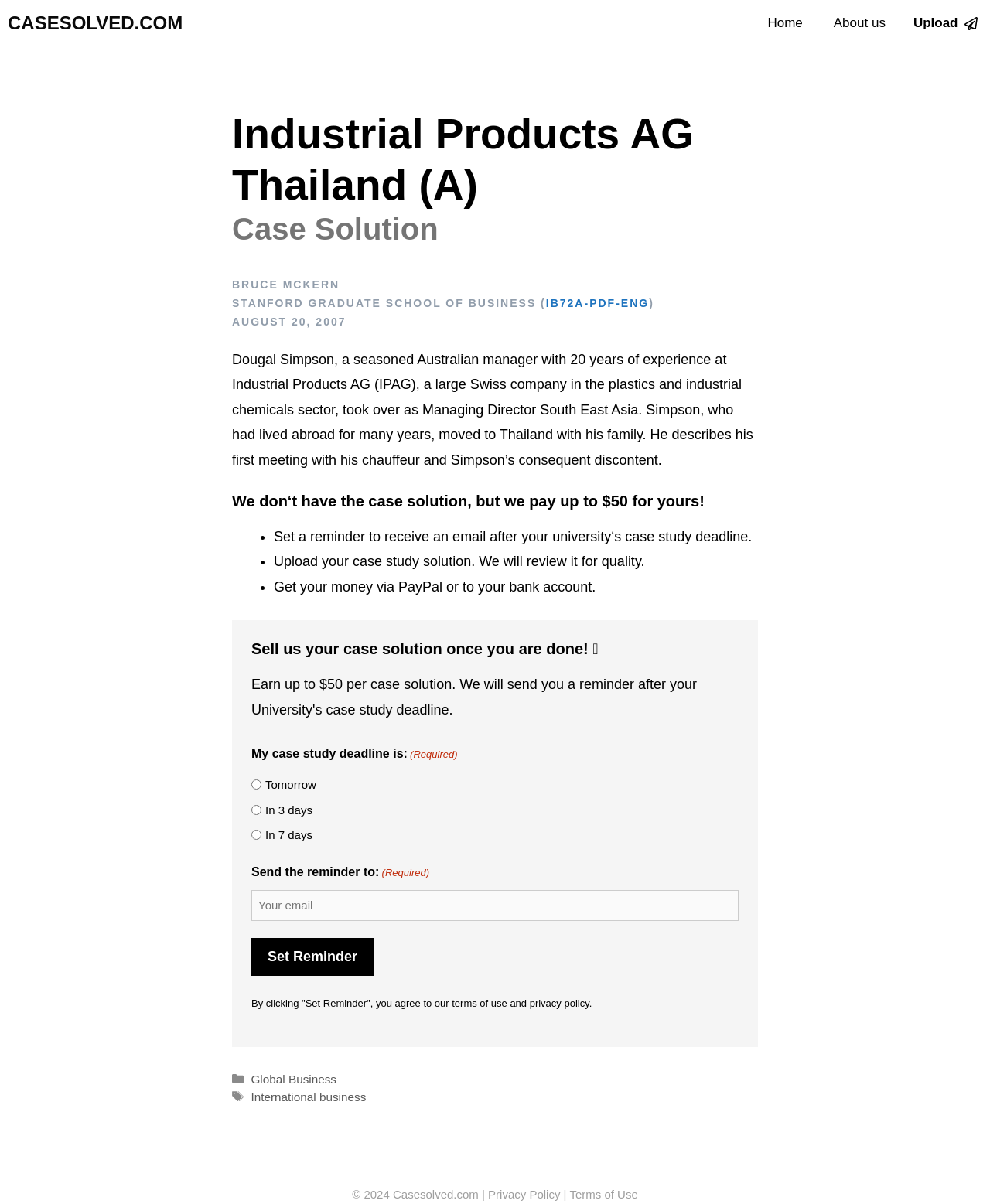Please identify the bounding box coordinates of the element that needs to be clicked to execute the following command: "Click the 'Home' link". Provide the bounding box using four float numbers between 0 and 1, formatted as [left, top, right, bottom].

[0.76, 0.0, 0.826, 0.039]